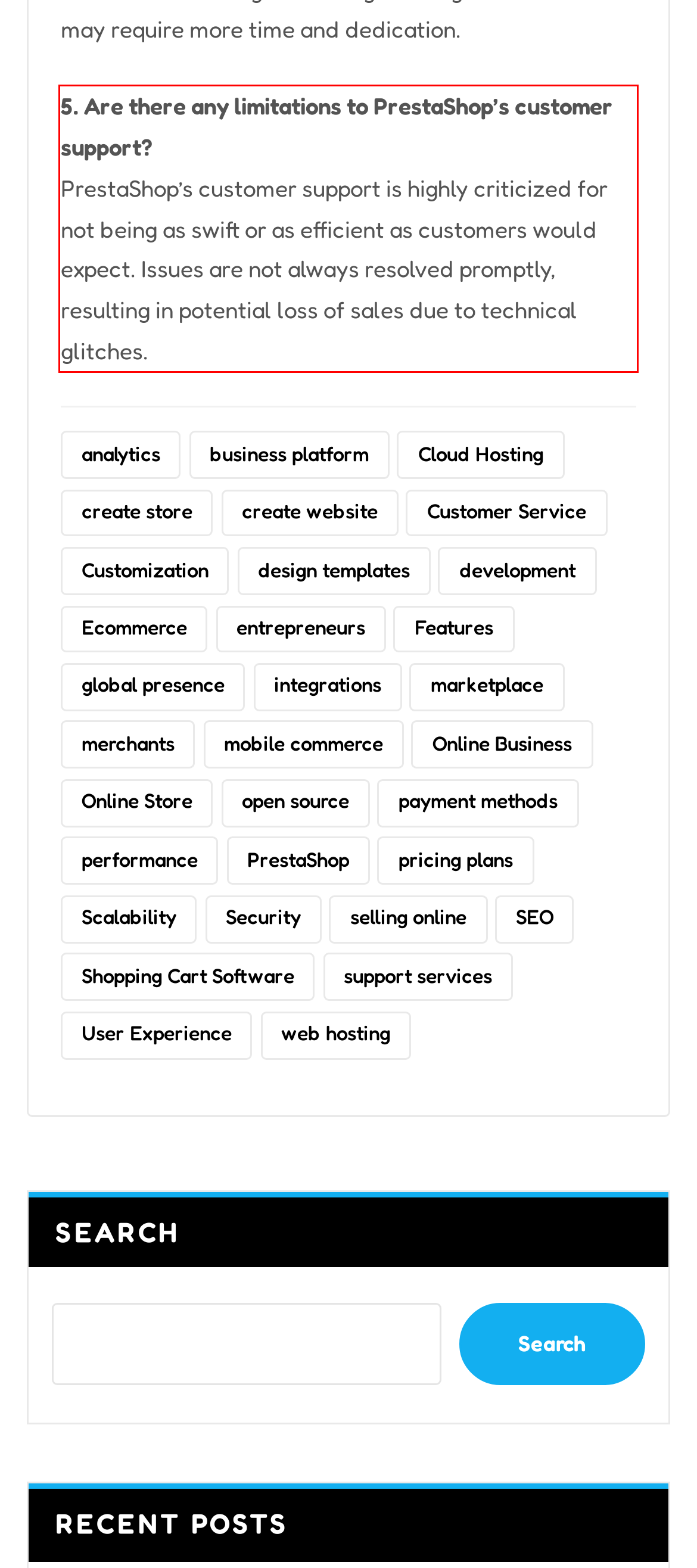You are provided with a webpage screenshot that includes a red rectangle bounding box. Extract the text content from within the bounding box using OCR.

5. Are there any limitations to PrestaShop’s customer support? PrestaShop’s customer support is highly criticized for not being as swift or as efficient as customers would expect. Issues are not always resolved promptly, resulting in potential loss of sales due to technical glitches.